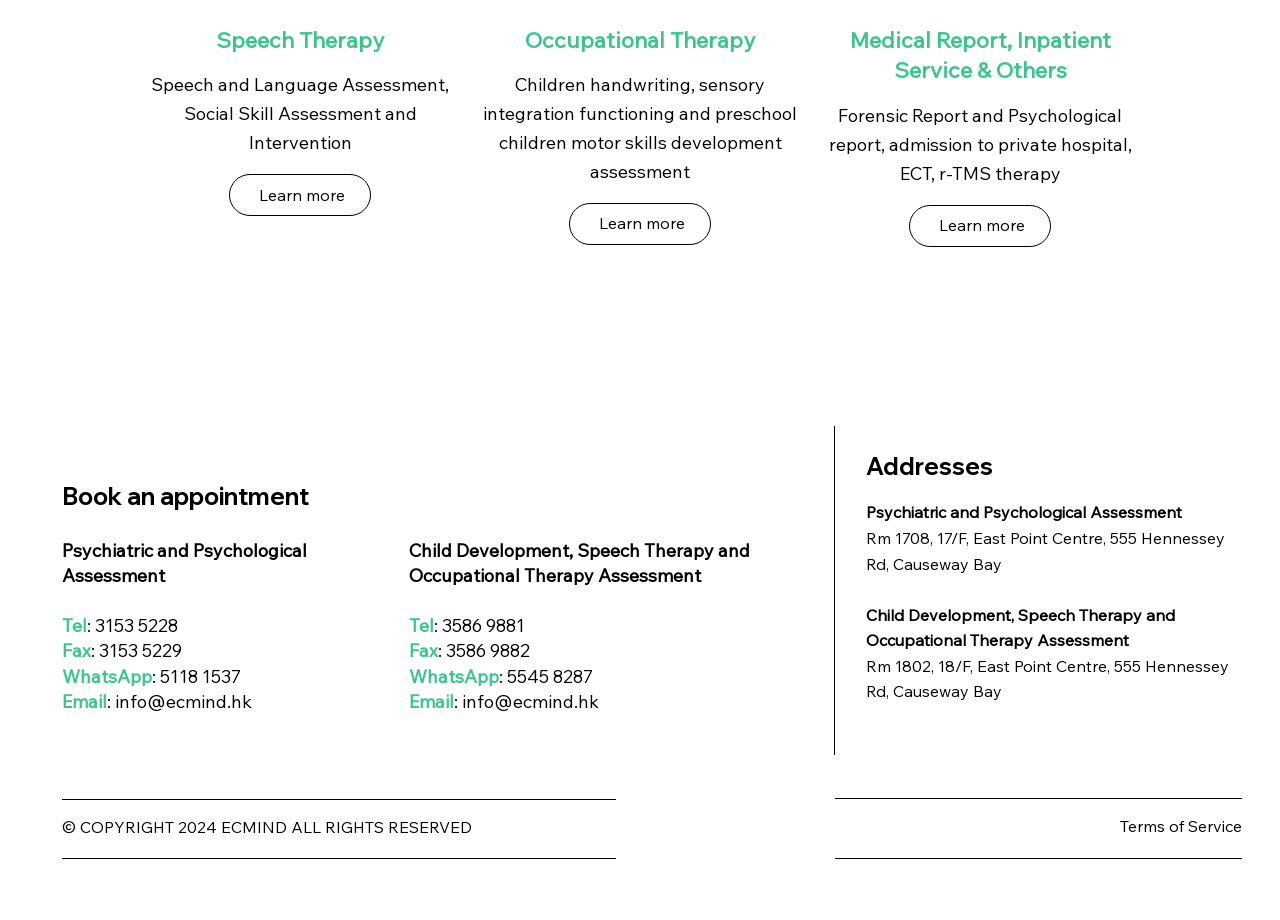Pinpoint the bounding box coordinates of the element to be clicked to execute the instruction: "Learn more about Occupational Therapy".

[0.445, 0.22, 0.556, 0.266]